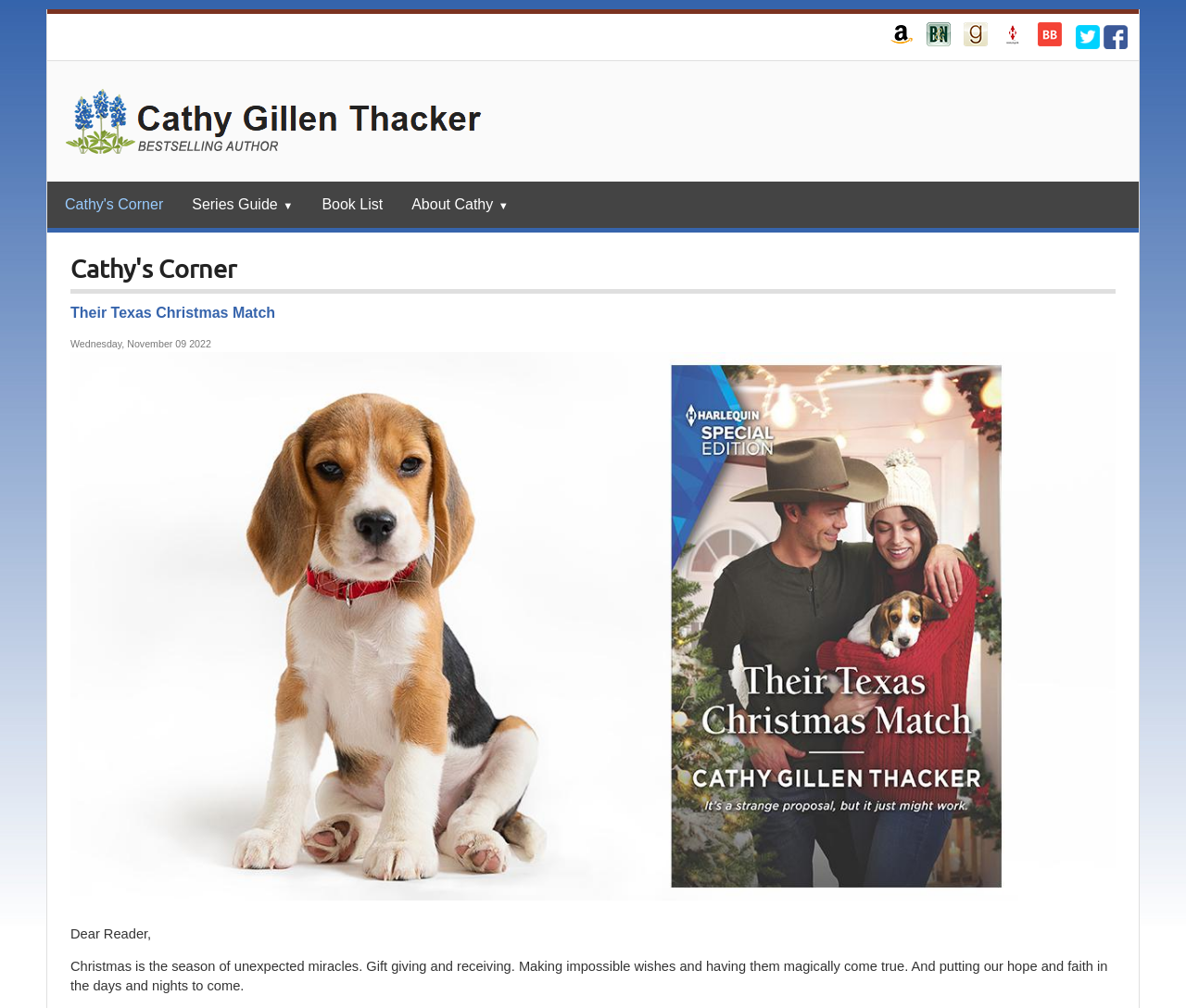Determine the bounding box coordinates of the UI element that matches the following description: "Cathy's Corner". The coordinates should be four float numbers between 0 and 1 in the format [left, top, right, bottom].

[0.043, 0.183, 0.149, 0.222]